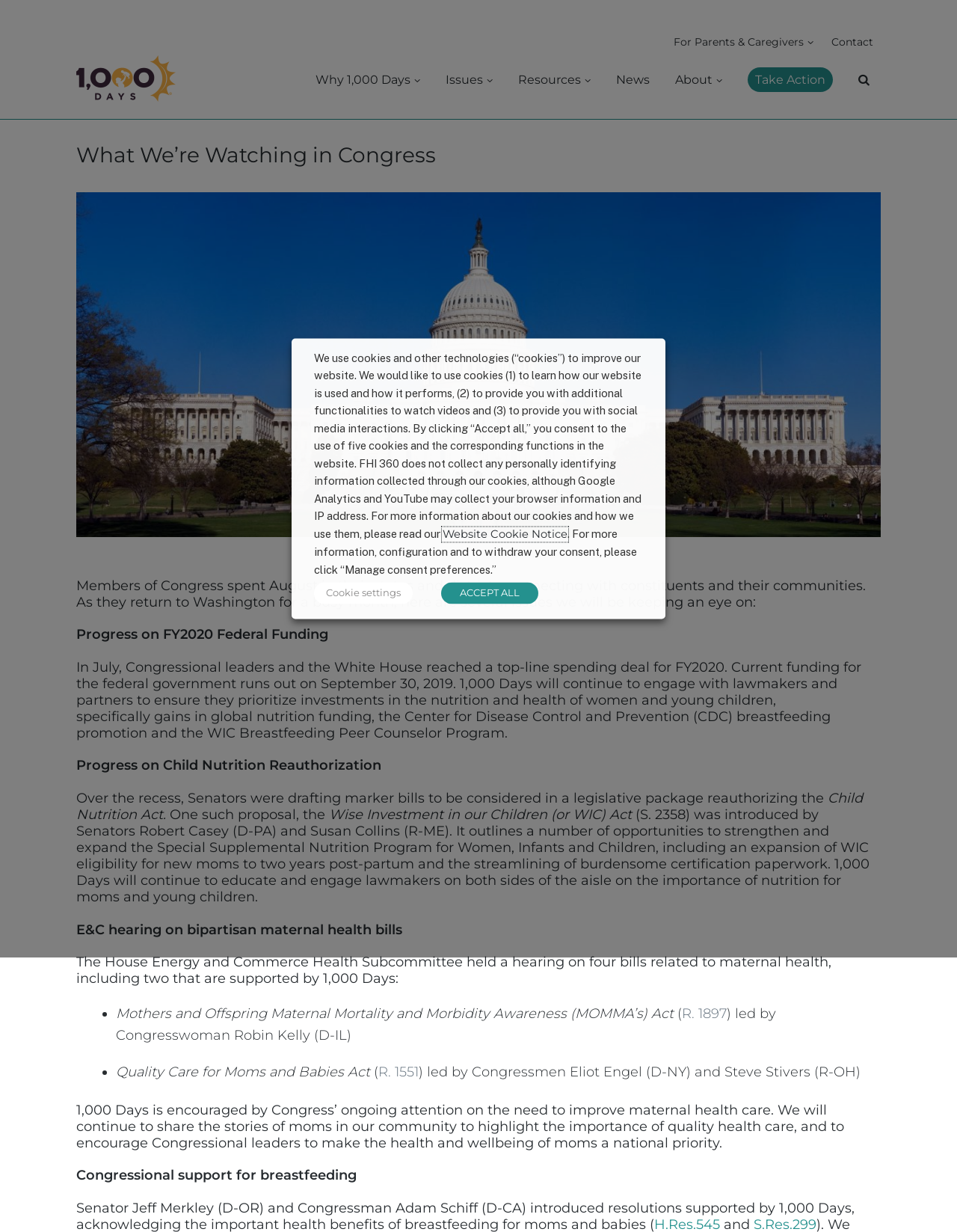Describe all visible elements and their arrangement on the webpage.

The webpage is titled "What We’re Watching in Congress - 1,000 Days" and features a prominent link and image with the same title at the top left corner. Below this, there is a navigation menu with several links, including "For Parents & Caregivers", "Contact", "Why 1,000 Days", "Issues", "Resources", "News", "About", "Take Action", and an icon-only link.

The main content of the page is divided into several sections. The first section has a heading "What We’re Watching in Congress" and a brief introduction to the content that follows. The introduction explains that members of Congress spent August in their states and districts, connecting with constituents and their communities, and that the webpage will be keeping an eye on several issues.

The next section is about "Progress on FY2020 Federal Funding", which discusses the top-line spending deal for FY2020 and the importance of investments in the nutrition and health of women and young children.

The following section is about "Progress on Child Nutrition Reauthorization", which mentions Senators drafting marker bills to be considered in a legislative package reauthorizing the Child Nutrition Act. There is also a mention of the Wise Investment in our Children (or WIC) Act, which aims to strengthen and expand the Special Supplemental Nutrition Program for Women, Infants and Children.

Another section is about an E&C hearing on bipartisan maternal health bills, which discusses four bills related to maternal health, including two supported by 1,000 Days. These bills are the Mothers and Offspring Maternal Mortality and Morbidity Awareness (MOMMA’s) Act and the Quality Care for Moms and Babies Act.

The final section is about Congressional support for breastfeeding, which expresses encouragement for Congress’ ongoing attention to improving maternal health care and highlights the importance of quality health care for moms.

At the bottom of the page, there is a cookie consent dialog with a brief explanation of how the website uses cookies and a link to the Website Cookie Notice. The dialog also provides options to accept all cookies, manage consent preferences, or adjust cookie settings.